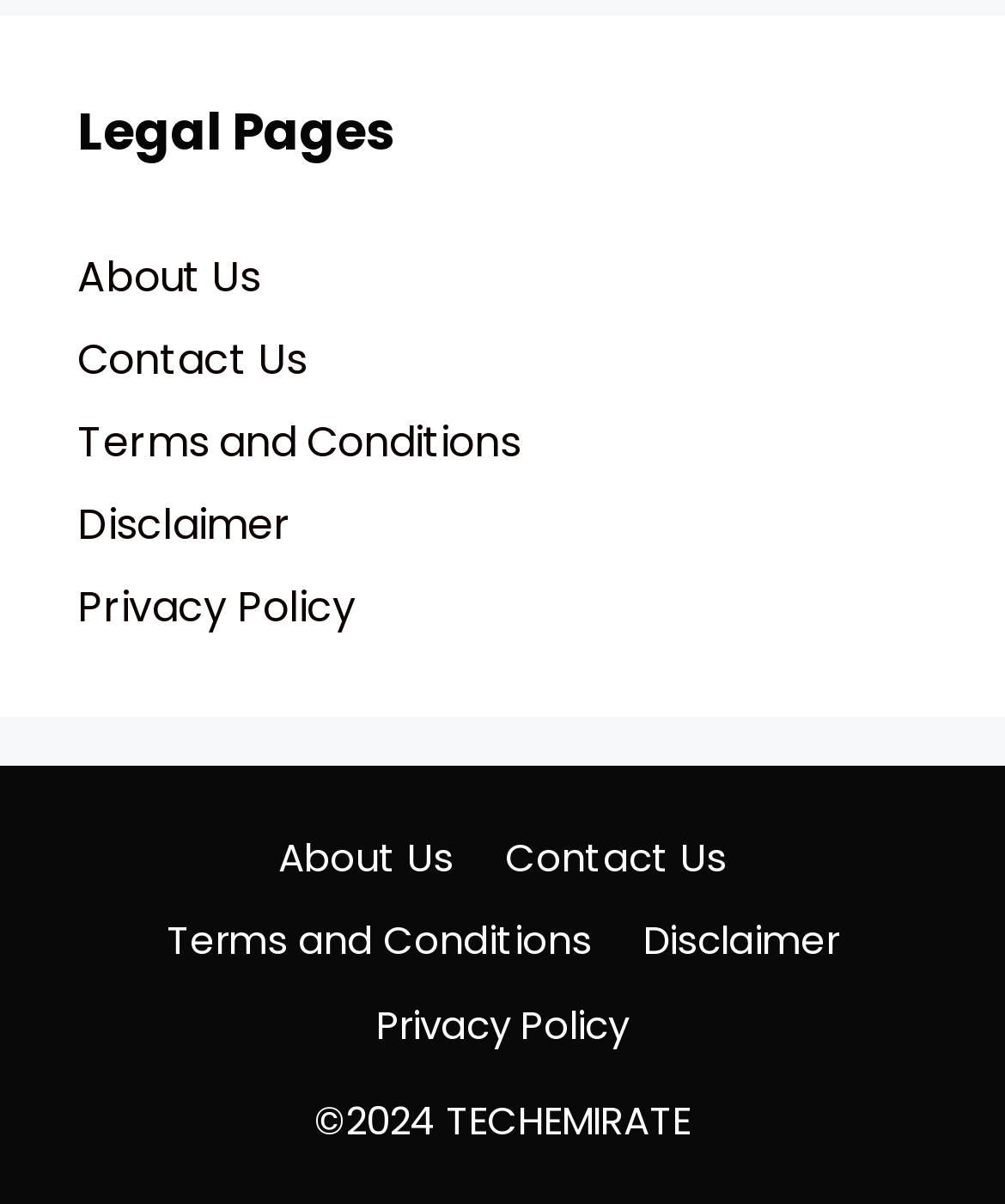Locate the bounding box coordinates of the element that should be clicked to fulfill the instruction: "view Terms and Conditions".

[0.077, 0.342, 0.518, 0.391]